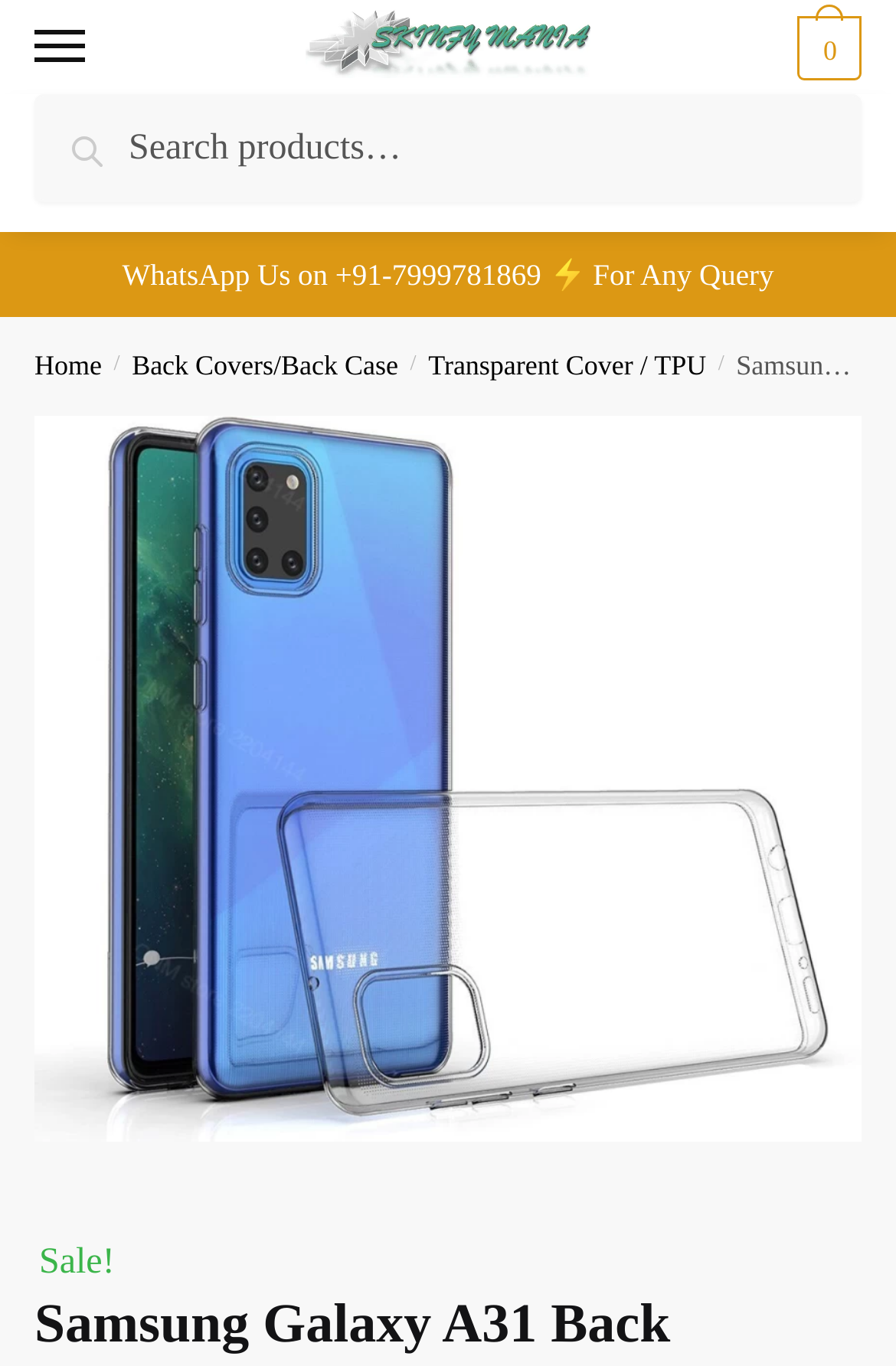Determine the coordinates of the bounding box for the clickable area needed to execute this instruction: "Search for something".

[0.038, 0.069, 0.962, 0.148]